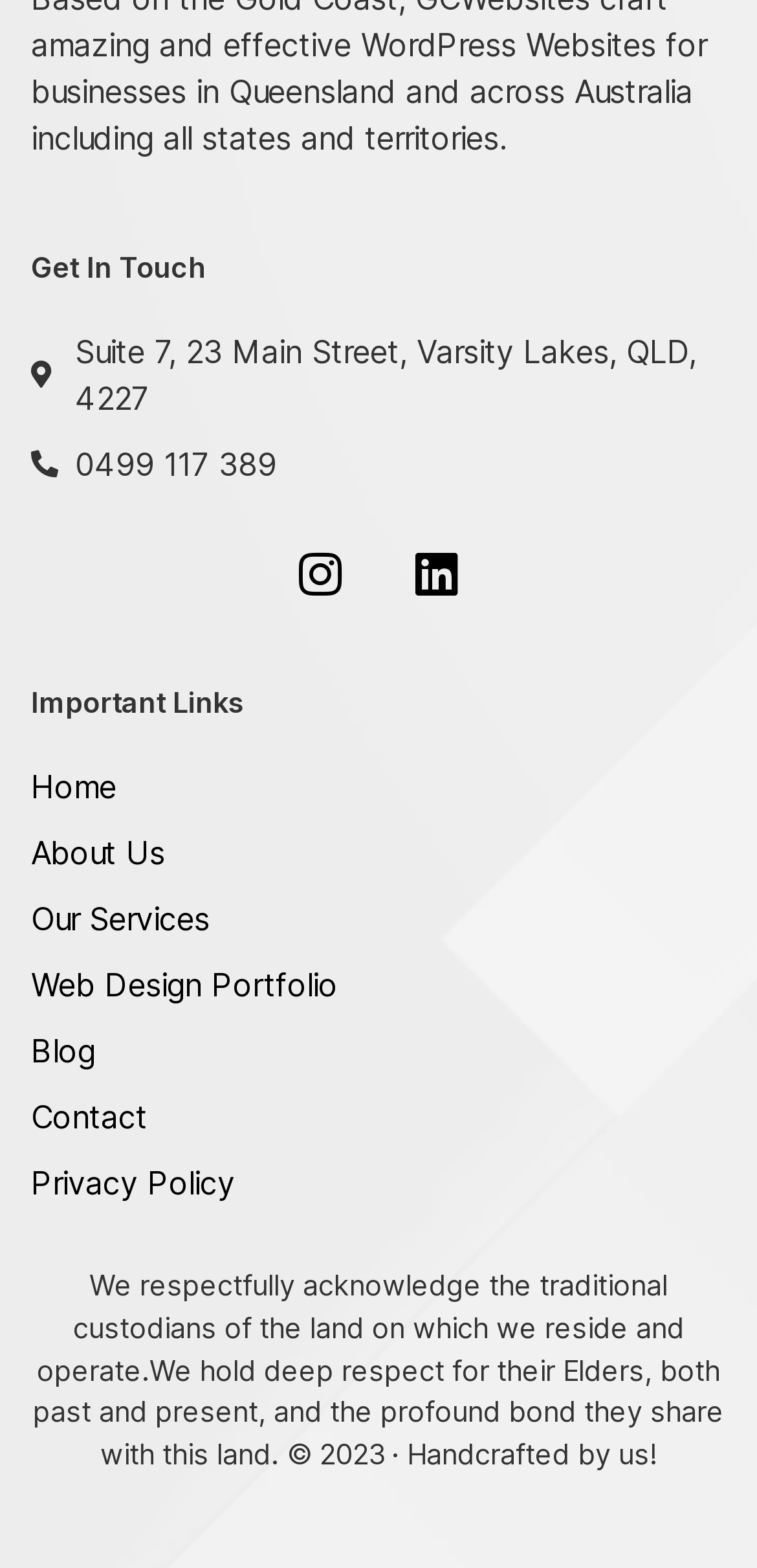Reply to the question below using a single word or brief phrase:
How many social media links are there?

2